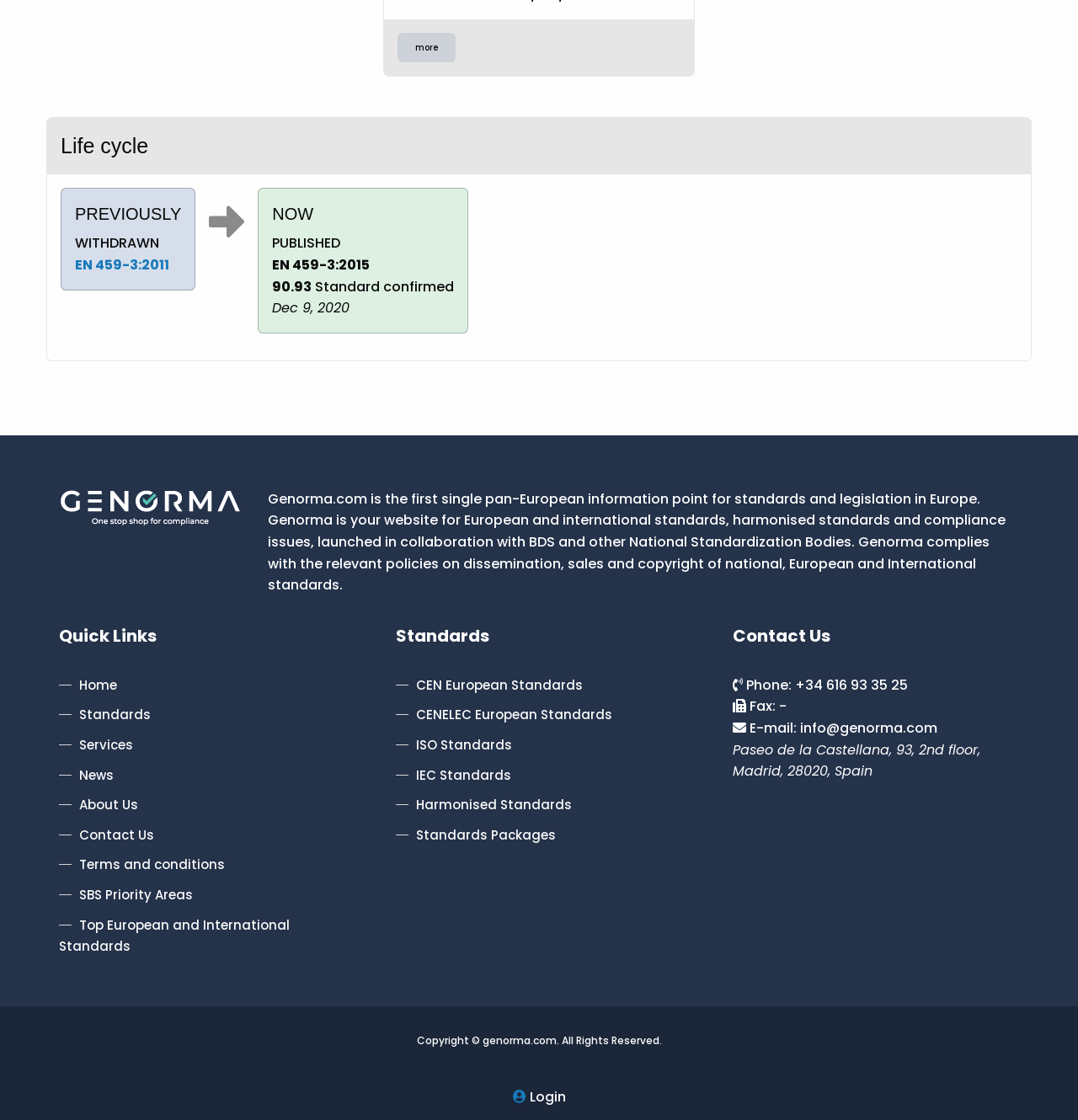Provide a one-word or brief phrase answer to the question:
What type of standards are available on Genorma.com?

European, Harmonised, ISO, IEC